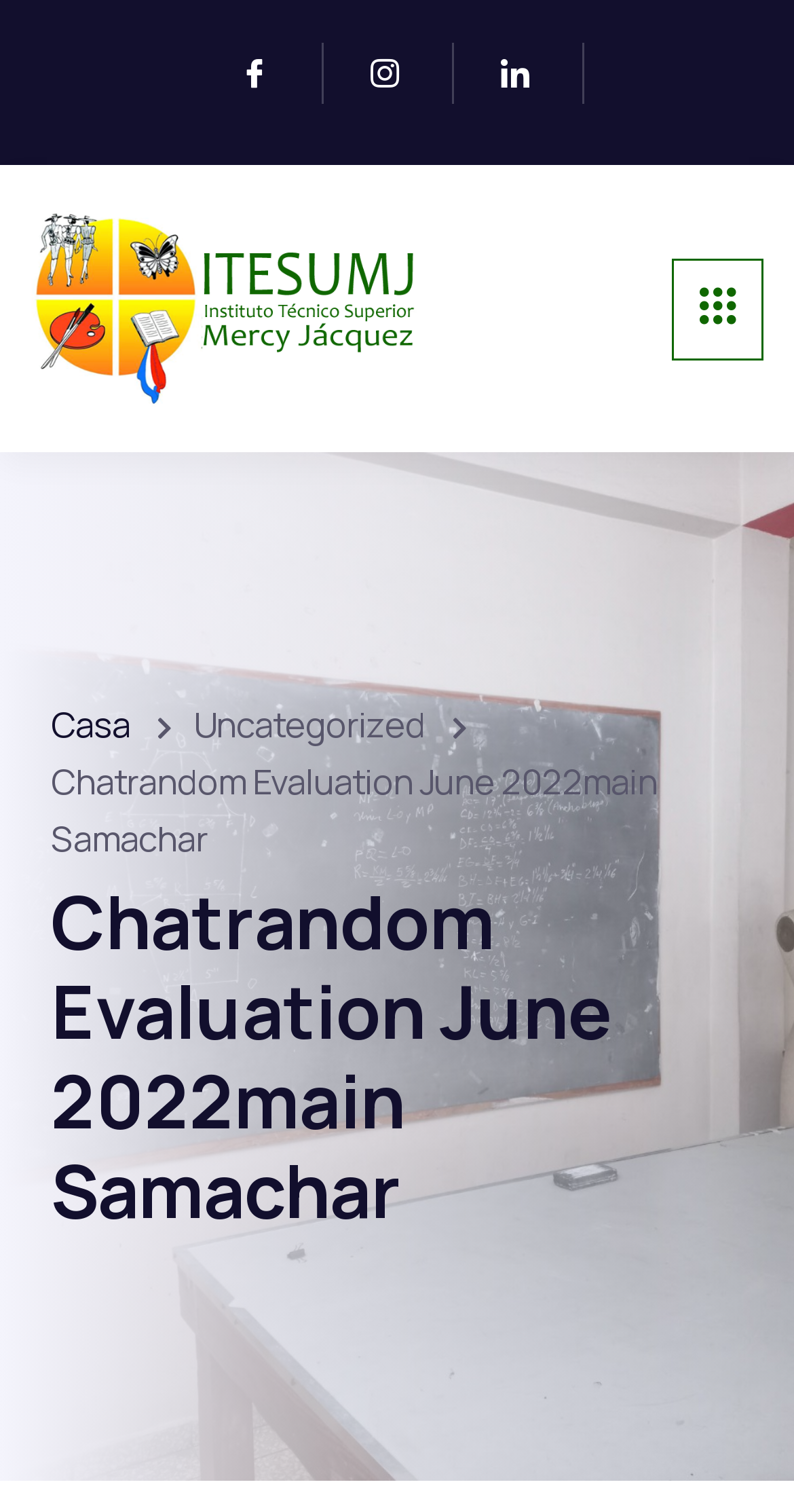Give a one-word or short phrase answer to the question: 
What is the name of the institute?

Instituto Mercy Jacquez